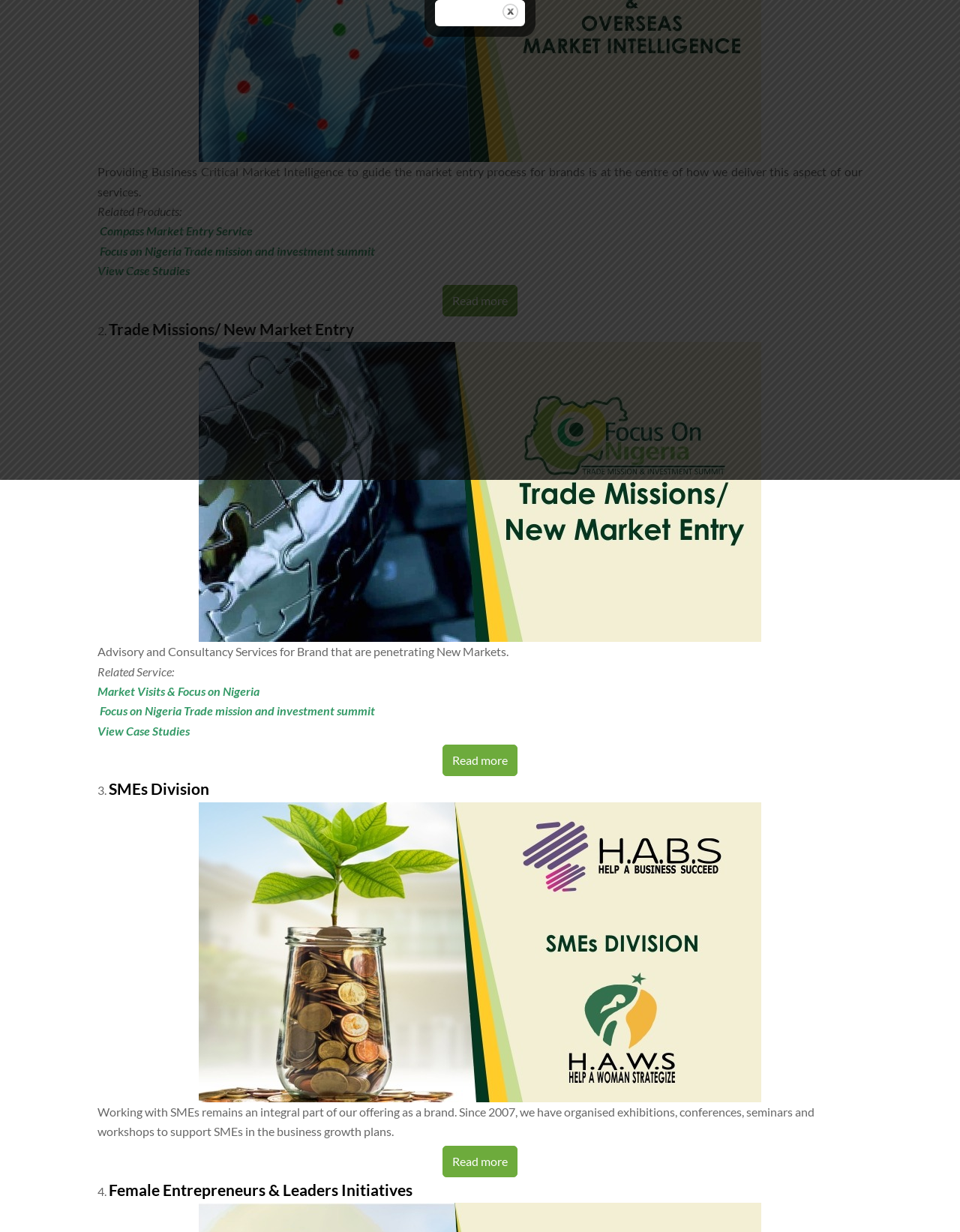Identify the bounding box for the described UI element. Provide the coordinates in (top-left x, top-left y, bottom-right x, bottom-right y) format with values ranging from 0 to 1: Compass Market Entry Service

[0.104, 0.182, 0.263, 0.193]